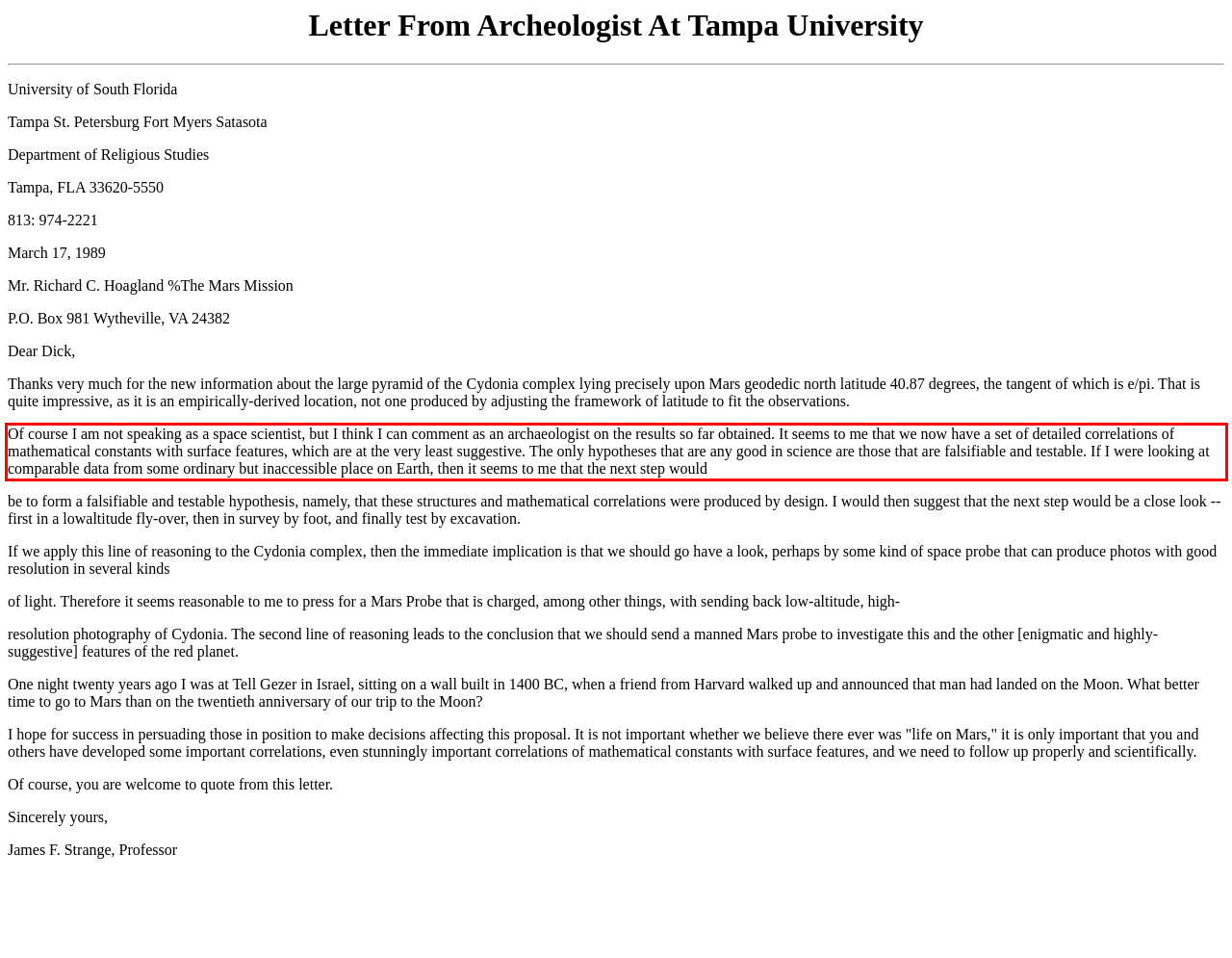Using the provided screenshot of a webpage, recognize and generate the text found within the red rectangle bounding box.

Of course I am not speaking as a space scientist, but I think I can comment as an archaeologist on the results so far obtained. It seems to me that we now have a set of detailed correlations of mathematical constants with surface features, which are at the very least suggestive. The only hypotheses that are any good in science are those that are falsifiable and testable. If I were looking at comparable data from some ordinary but inaccessible place on Earth, then it seems to me that the next step would